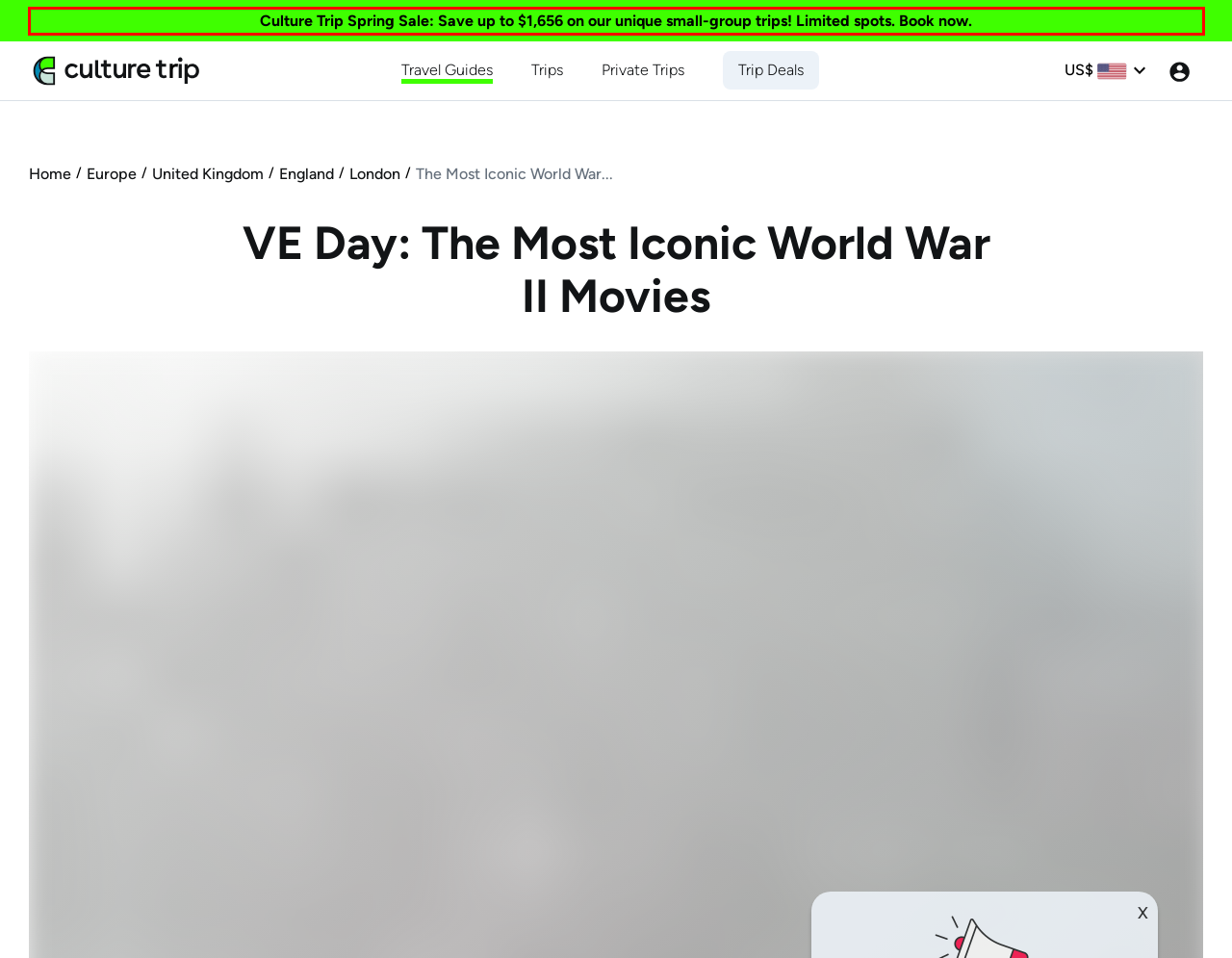You have a screenshot of a webpage with a red bounding box around an element. Choose the best matching webpage description that would appear after clicking the highlighted element. Here are the candidates:
A. They Don't Make Men Like Steve McQueen Anymore
B. The Top Things To See And Do In Alexandria Egypt
C. Our App
D. Exclusive Offers: Limited-Time Holiday Sale On Small-Group Adventures
E. Jobs at Culture Trip | Culture Trip Careers
F. The Best Movies By Quentin Tarantino You Should Watch
G. 10 Movies By Steven Spielberg You Should Watch
H. Cassam Looch

D